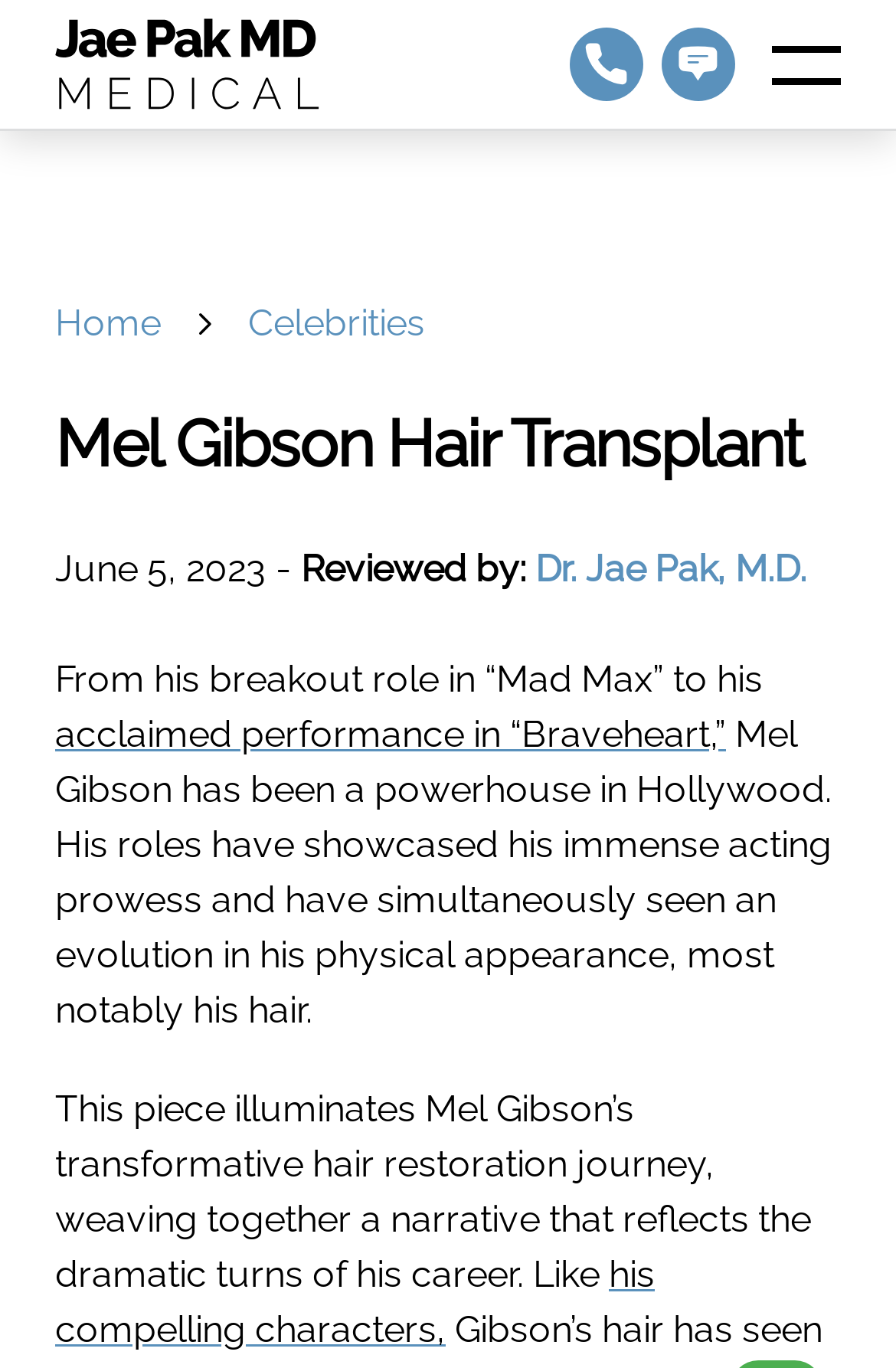Please determine the bounding box coordinates of the clickable area required to carry out the following instruction: "Click the Jae Pak MD Medical logo". The coordinates must be four float numbers between 0 and 1, represented as [left, top, right, bottom].

[0.062, 0.013, 0.356, 0.08]